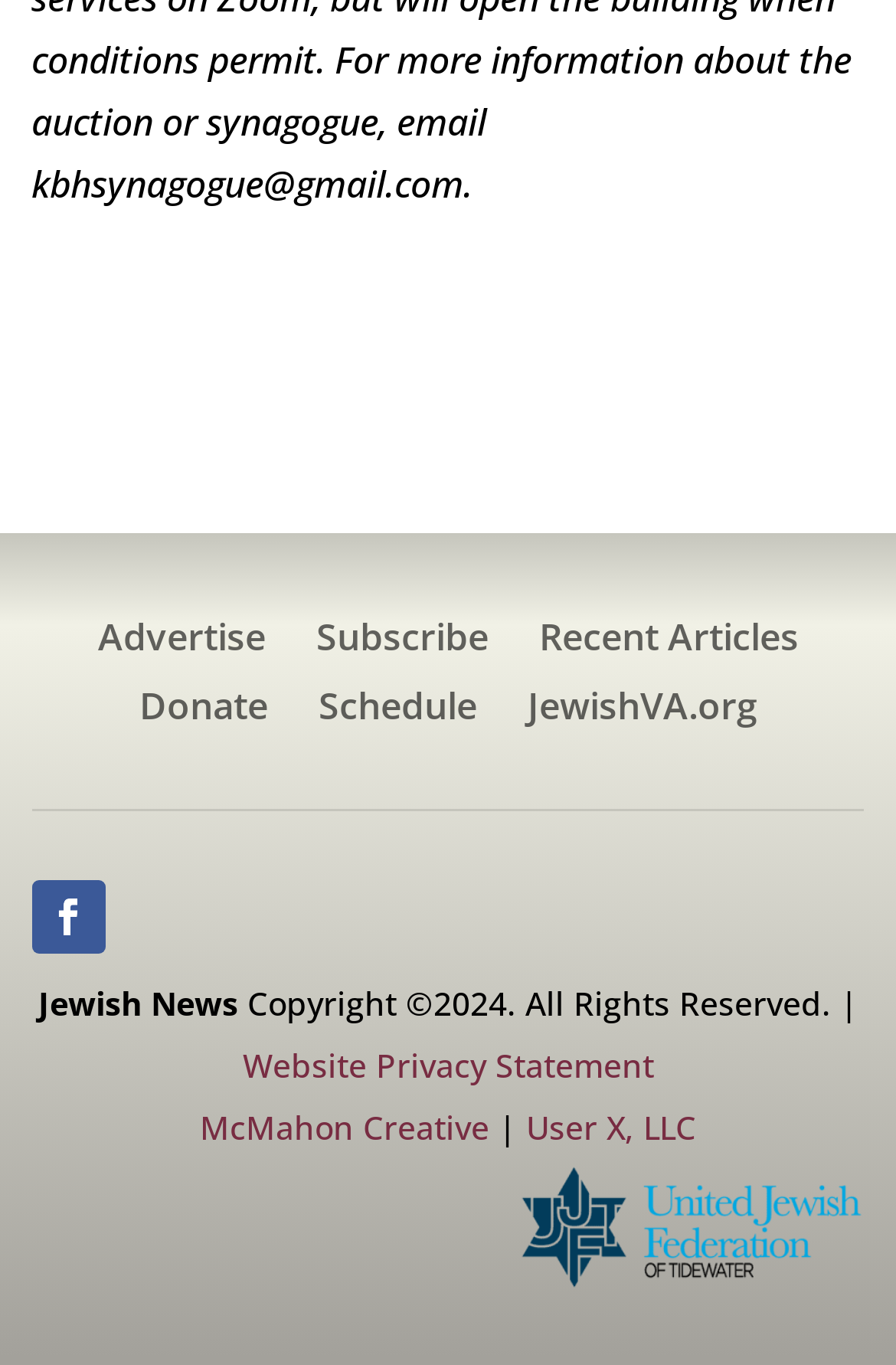What is the purpose of the link at the bottom right?
Refer to the image and provide a one-word or short phrase answer.

Website Privacy Statement